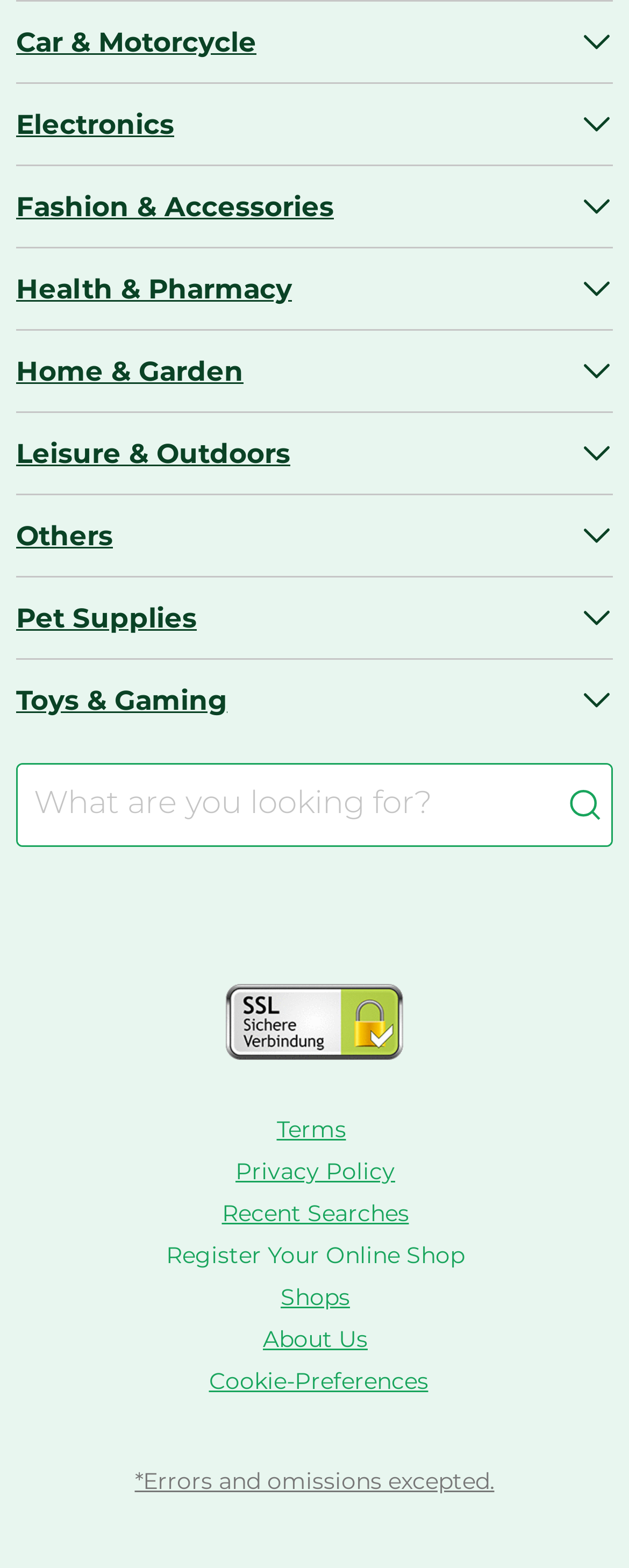Provide your answer in a single word or phrase: 
What type of supplies are available for 'Cats'?

Pet Supplies